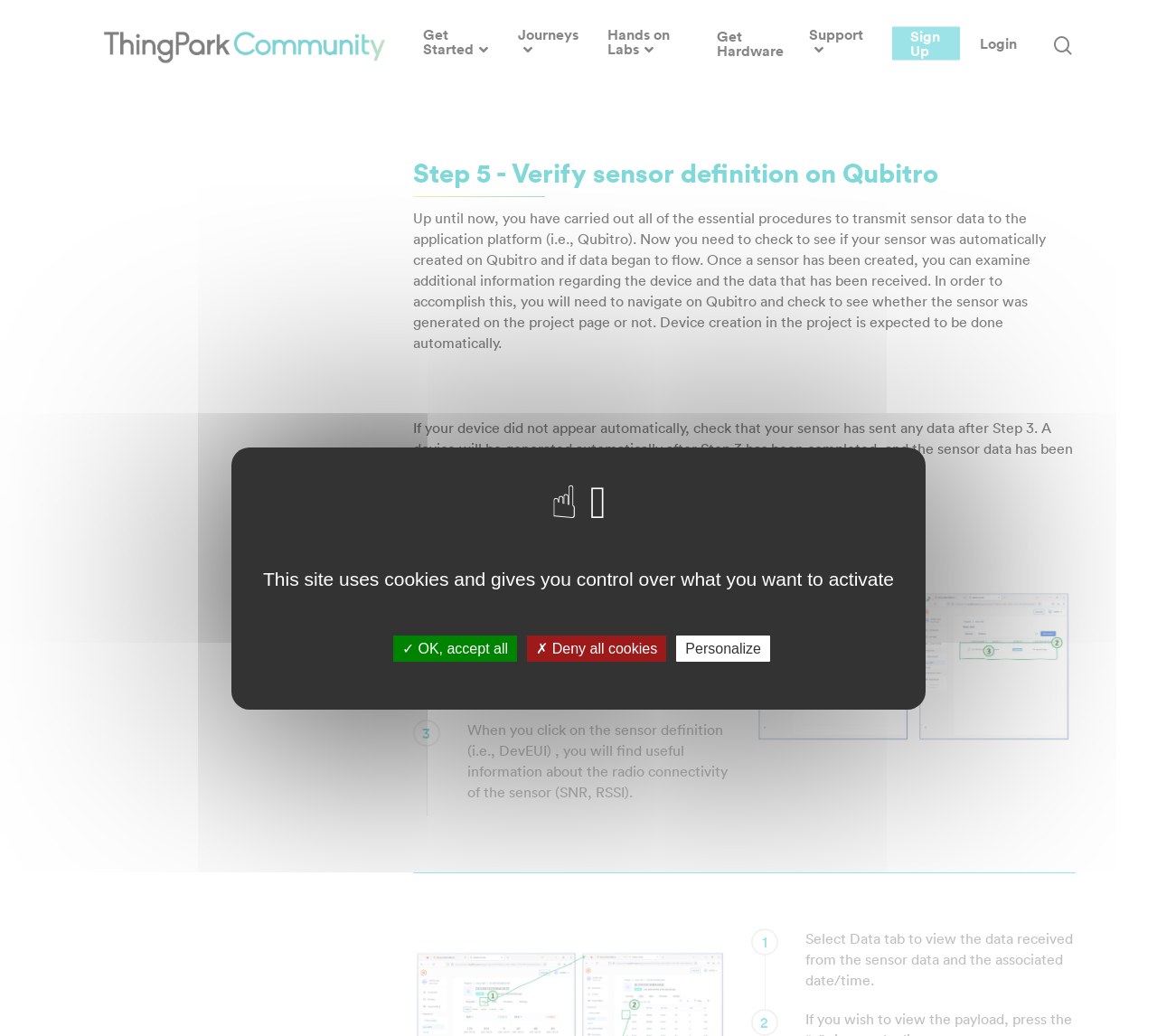Predict the bounding box of the UI element that fits this description: "Get Hardware".

[0.619, 0.027, 0.682, 0.055]